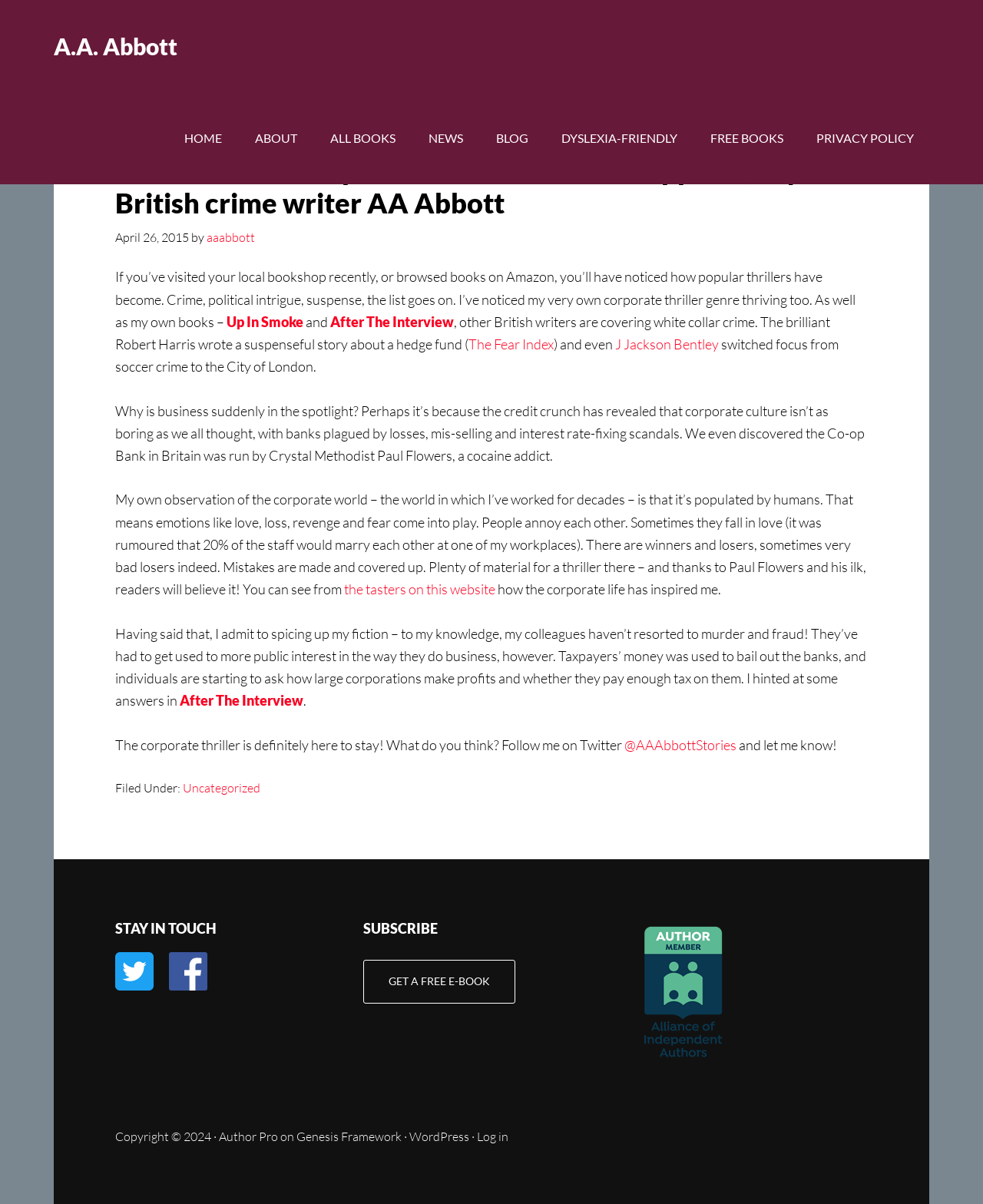Locate the bounding box coordinates of the clickable region to complete the following instruction: "Read the article 'The rise of the corporate thriller – it’s unstoppable, says British crime writer AA Abbott'."

[0.055, 0.077, 0.945, 0.714]